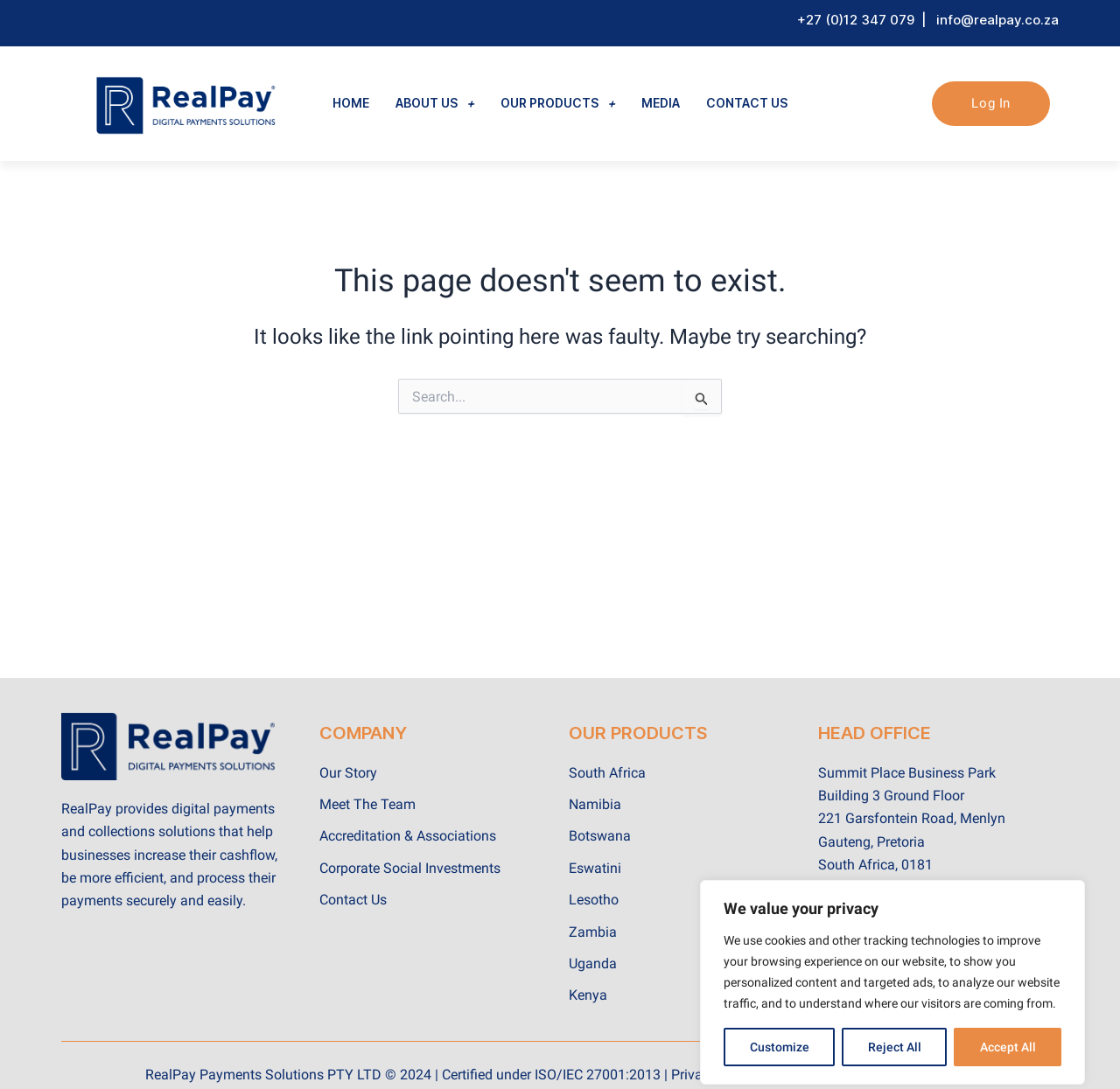Please identify the bounding box coordinates of the clickable area that will allow you to execute the instruction: "Contact the head office".

[0.73, 0.702, 0.889, 0.717]